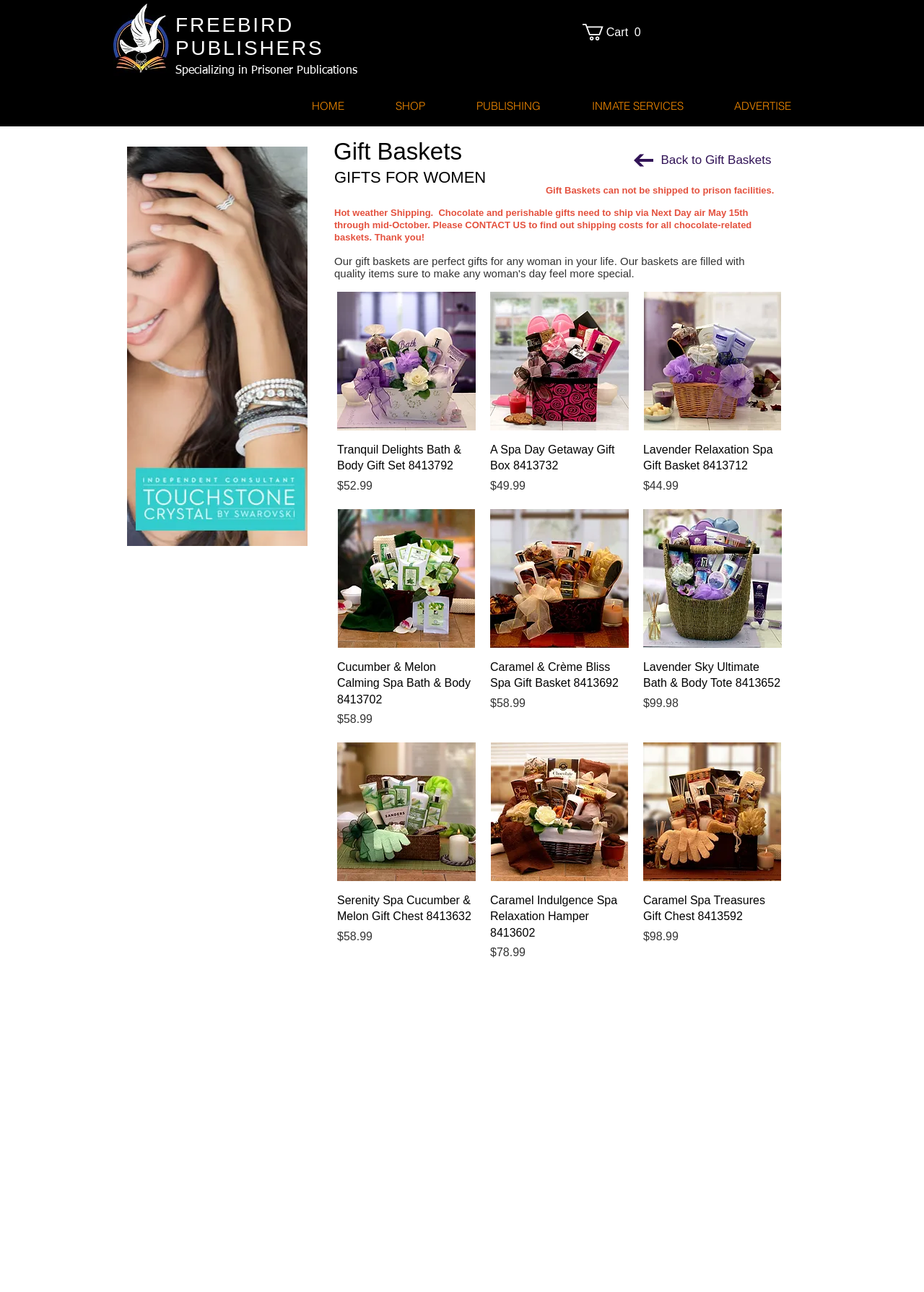Construct a thorough caption encompassing all aspects of the webpage.

The webpage is for Freebird Publishers, a company that specializes in prisoner publications and offers gift baskets for various occasions. At the top of the page, there is a heading that reads "FREEBIRD PUBLISHERS" in two lines, followed by a subheading that says "Specializing in Prisoner Publications". 

To the top right, there is a cart button with a "0 items" label, accompanied by an SVG icon. Next to it, there is a search iframe labeled "Site Search". Below the search bar, there is a navigation menu with links to "HOME", "SHOP", "PUBLISHING", "INMATE SERVICES", and "ADVERTISE". 

On the left side of the page, there is an image with a link to "Silpada Jewelry by Freebird Publishers". Below the image, there are three headings: "Gift Baskets", "GIFTS FOR WOMEN", and an empty heading. 

The main content of the page is a list of gift baskets, each with a "Quick View" link, a price link, and a heading with the name of the gift basket. There are nine gift baskets in total, with prices ranging from $44.99 to $99.98. Each gift basket has a brief description and a "Back to Gift Baskets" link above it. 

There are also two notices on the page: one about hot weather shipping for chocolate and perishable gifts, and another about gift baskets not being shipped to prison facilities.